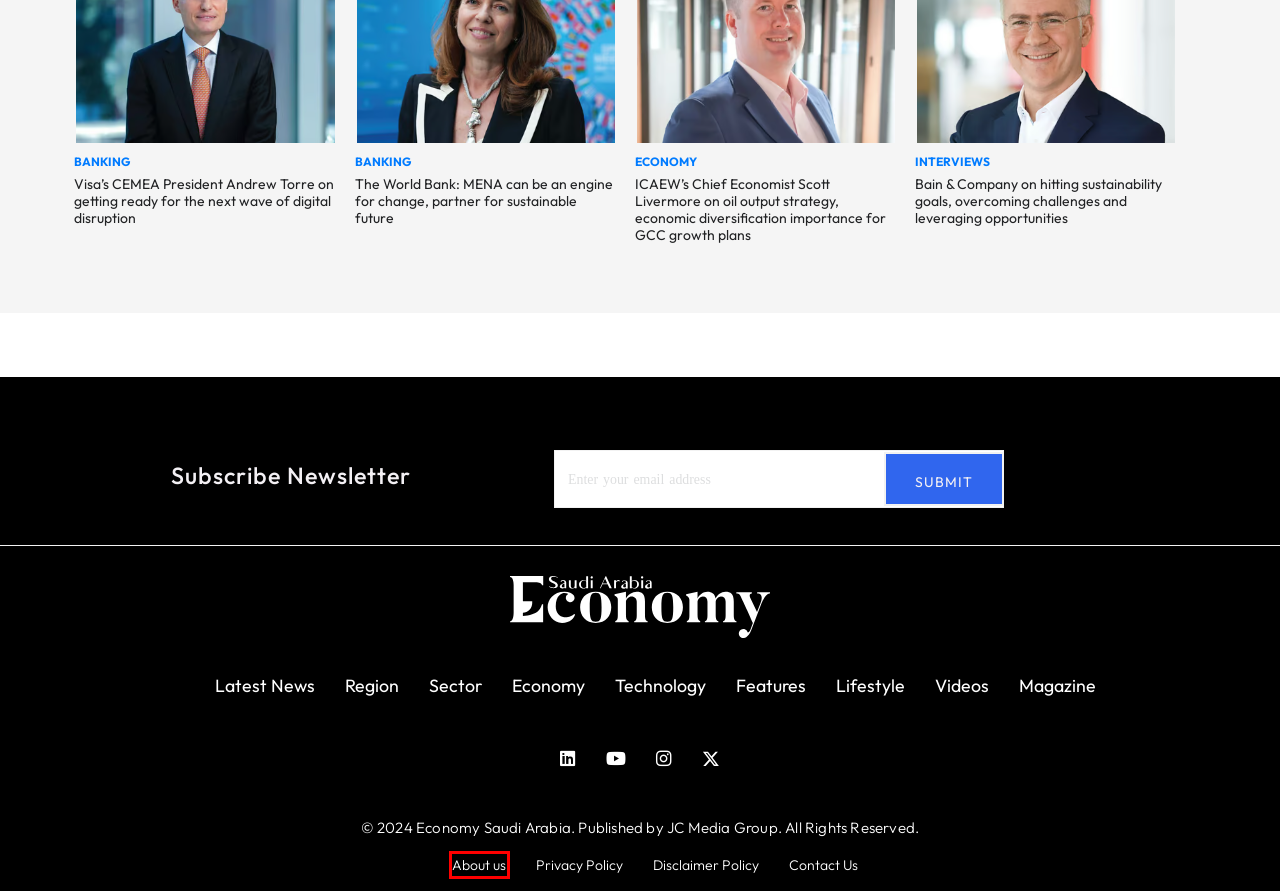You are provided with a screenshot of a webpage where a red rectangle bounding box surrounds an element. Choose the description that best matches the new webpage after clicking the element in the red bounding box. Here are the choices:
A. Disclaimer Policy - Economy Saudi Arabia
B. Features - Economy Saudi Arabia
C. About us - Economy Saudi Arabia
D. Saudi Arabia closes March issuance of sukuk program at $1.17 billion
E. Contact Us - Economy Saudi Arabia
F. Lifestyle - Economy Saudi Arabia
G. Privacy Policy - Economy Saudi Arabia
H. The World Bank: MENA can be an engine for change, partner for sustainable future

C